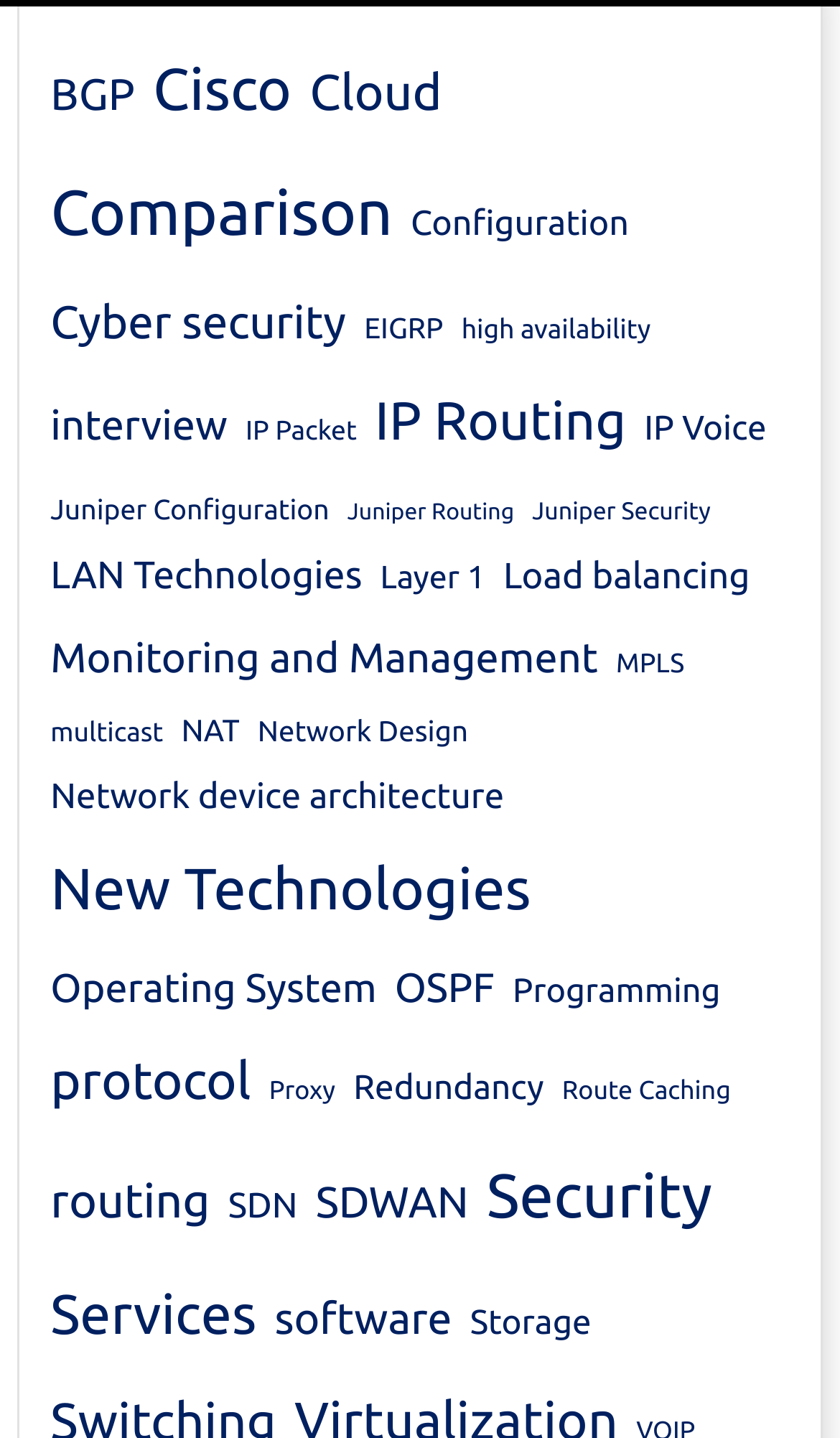What is the category with the fewest items? Using the information from the screenshot, answer with a single word or phrase.

Route Caching